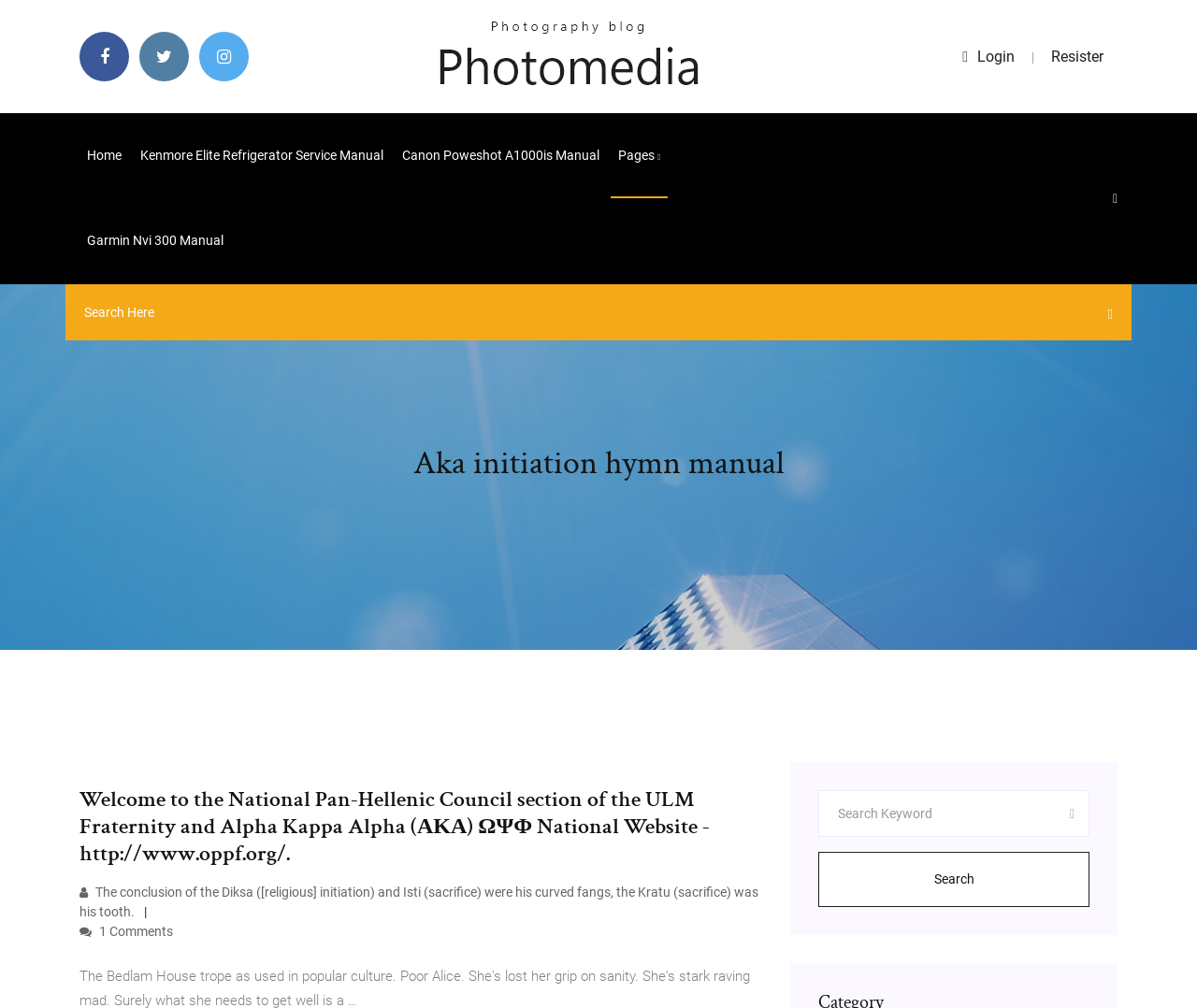Please answer the following question using a single word or phrase: 
How many links are on the top navigation bar?

4